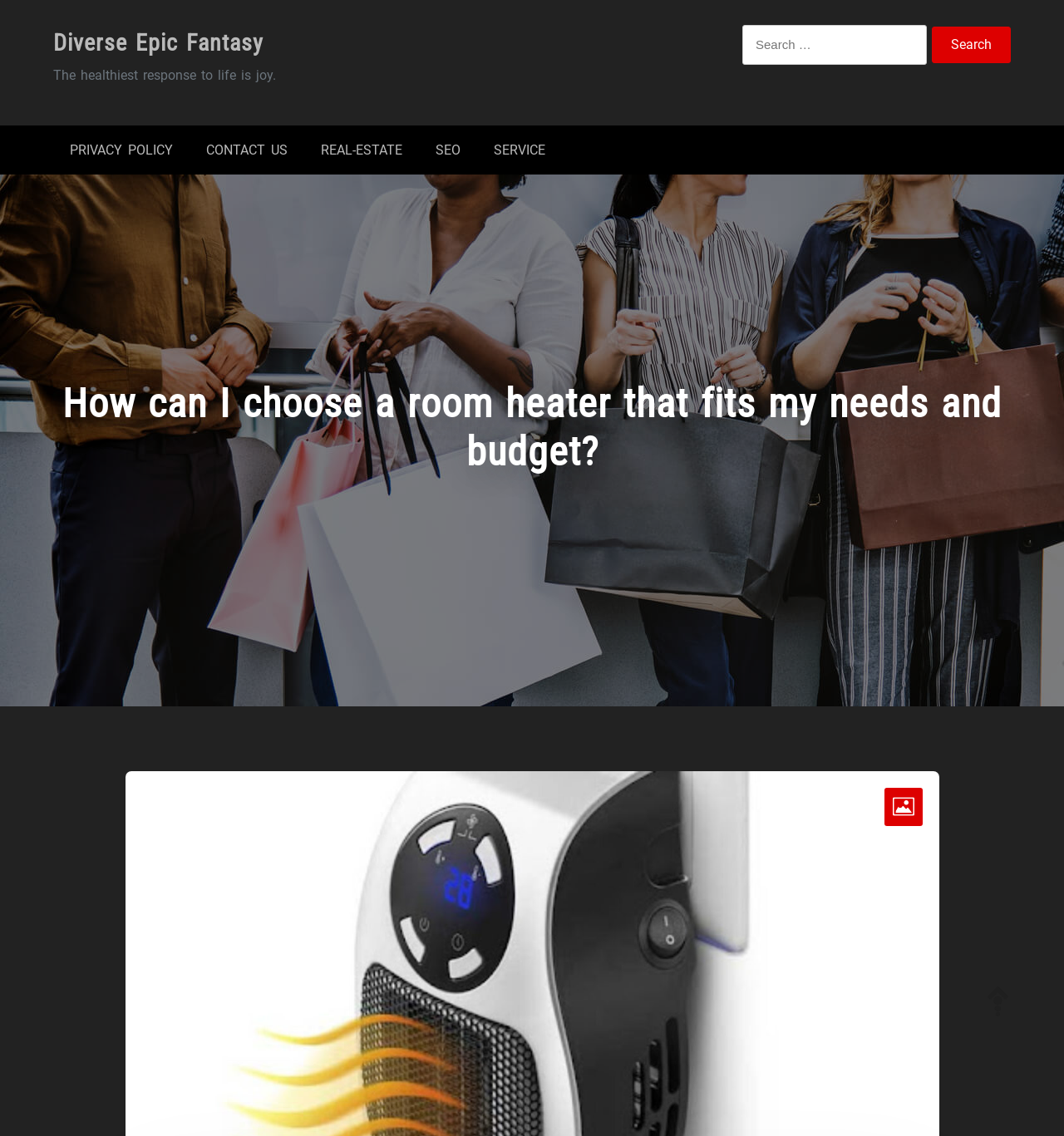Provide a one-word or short-phrase answer to the question:
What is the icon on the top-right corner?

Unknown